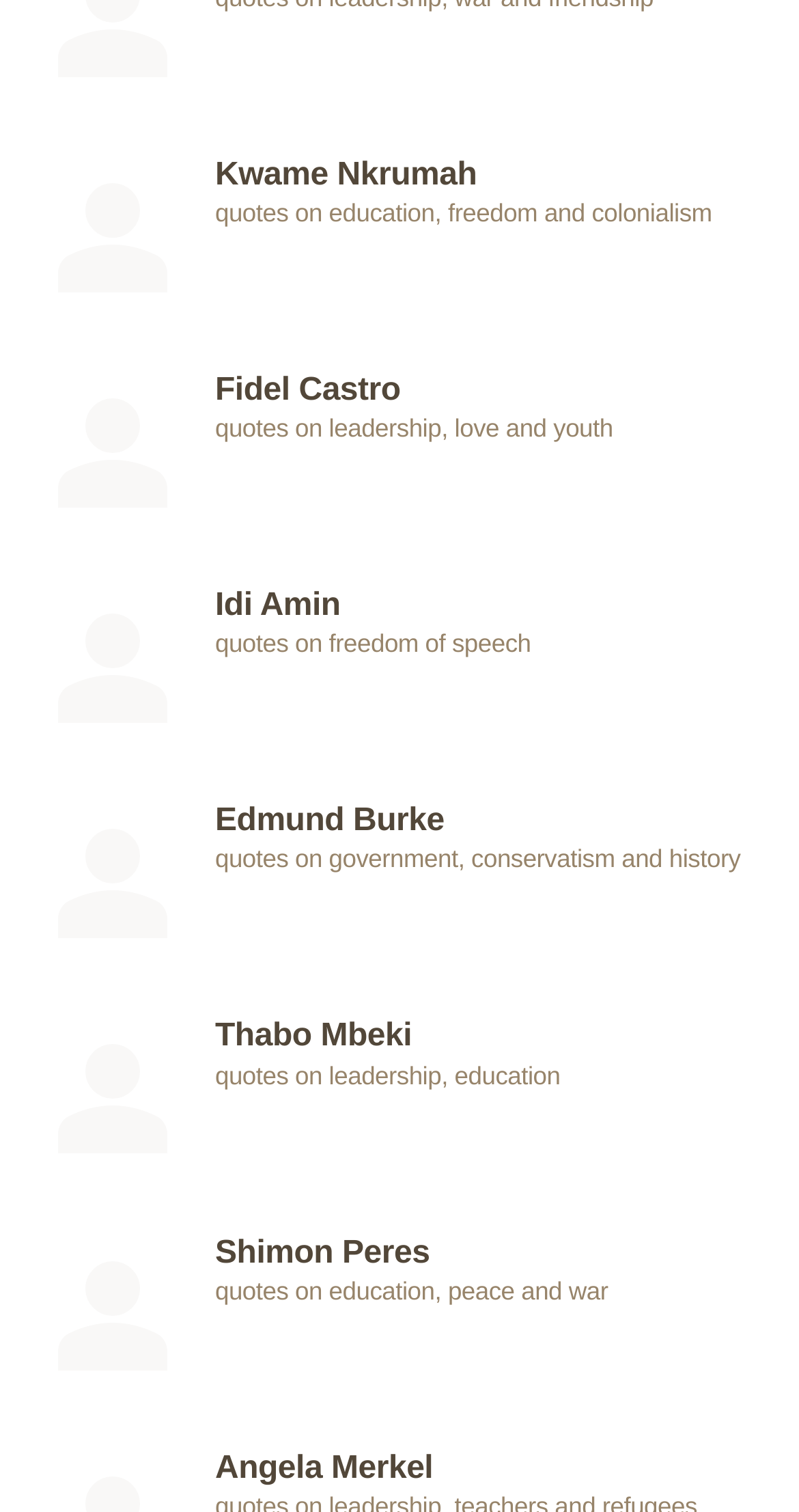Provide the bounding box coordinates of the HTML element described by the text: "Cite this page".

[0.09, 0.525, 0.31, 0.547]